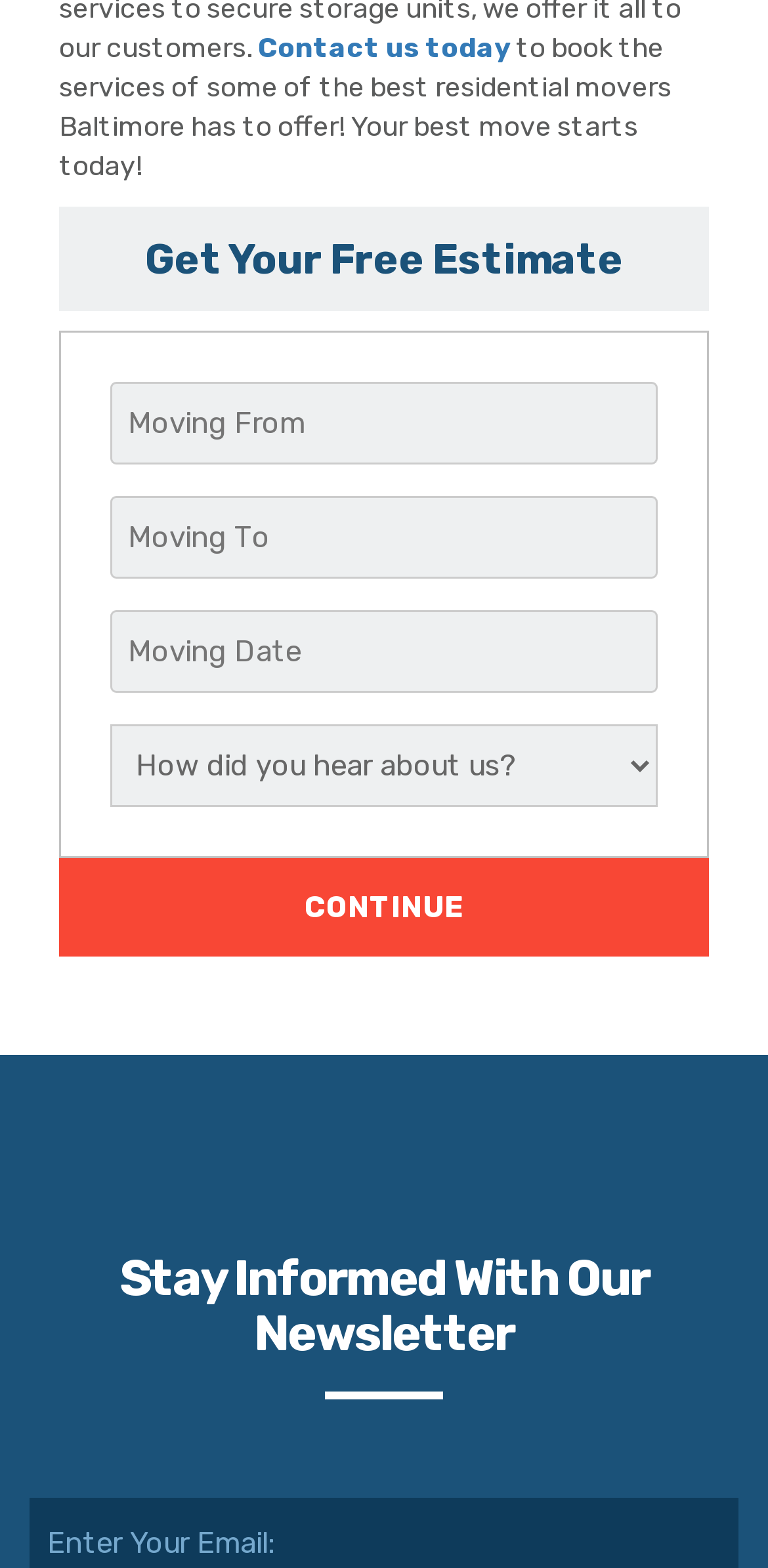Using the element description: "value="Subscribe"", determine the bounding box coordinates for the specified UI element. The coordinates should be four float numbers between 0 and 1, [left, top, right, bottom].

[0.021, 0.52, 0.214, 0.547]